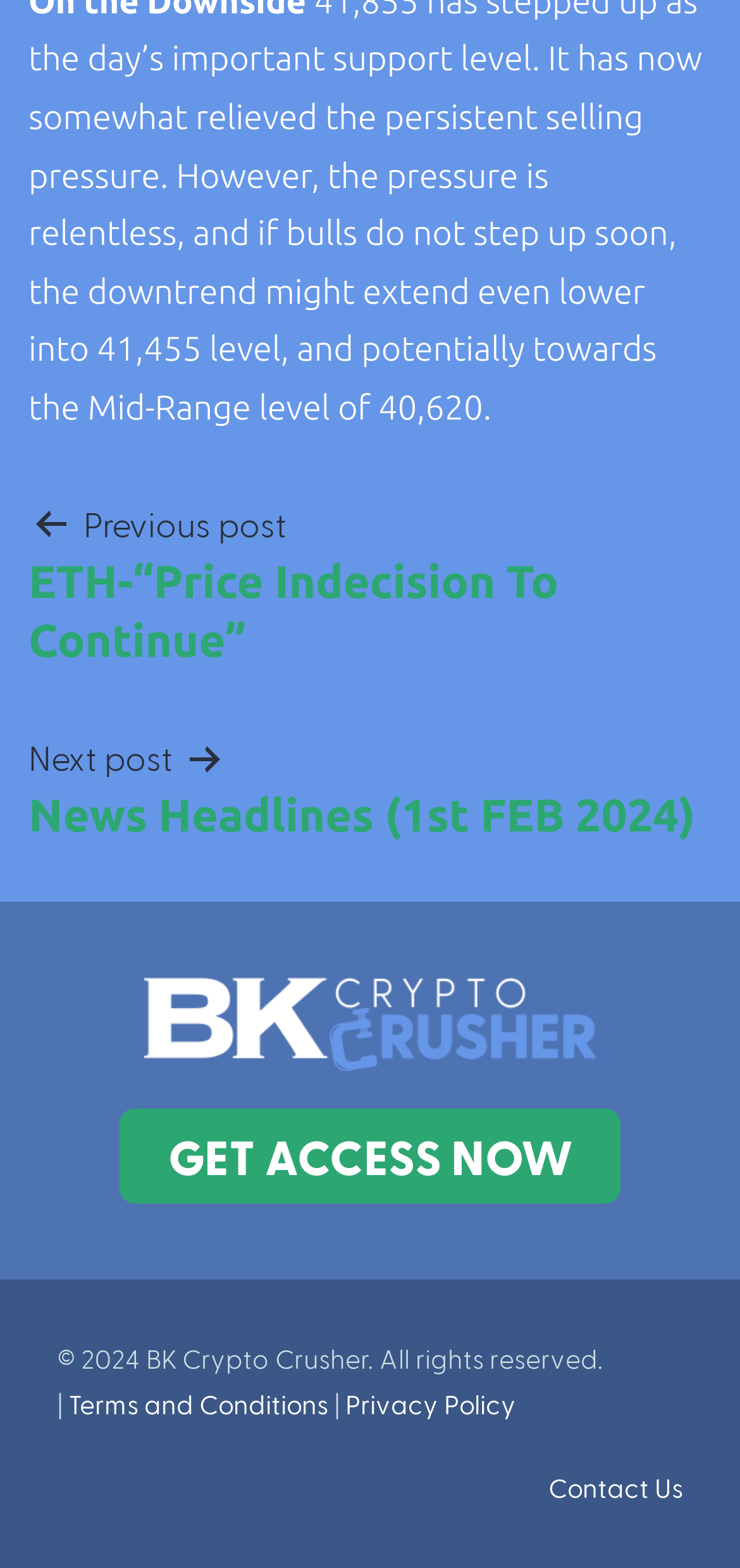What are the three links at the bottom of the webpage?
Using the image as a reference, give an elaborate response to the question.

The three links at the bottom of the webpage are 'Terms and Conditions', 'Privacy Policy', and 'Contact Us'. These links are likely related to the website's legal and informational resources.